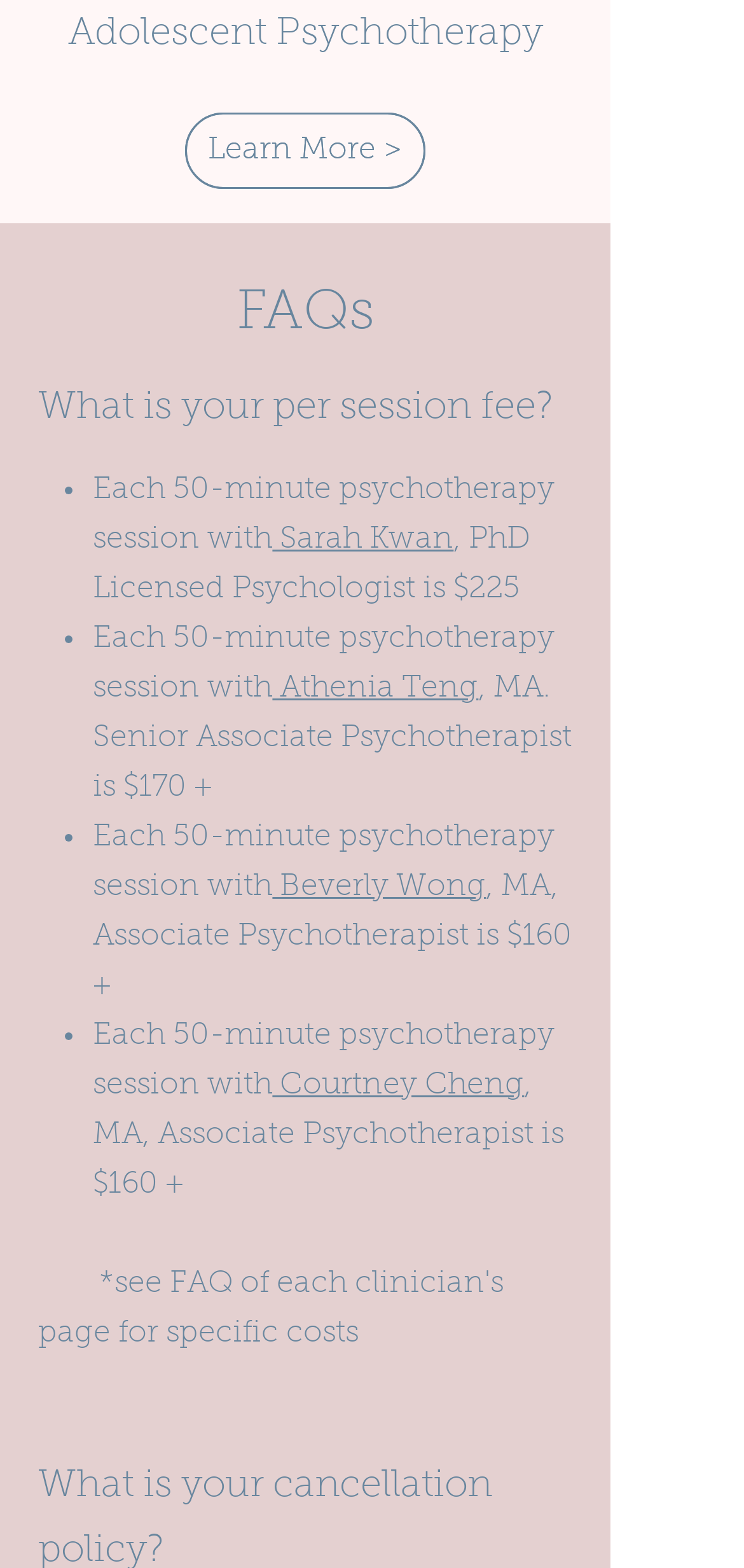How many psychotherapists are listed on the webpage?
Using the image, provide a concise answer in one word or a short phrase.

4